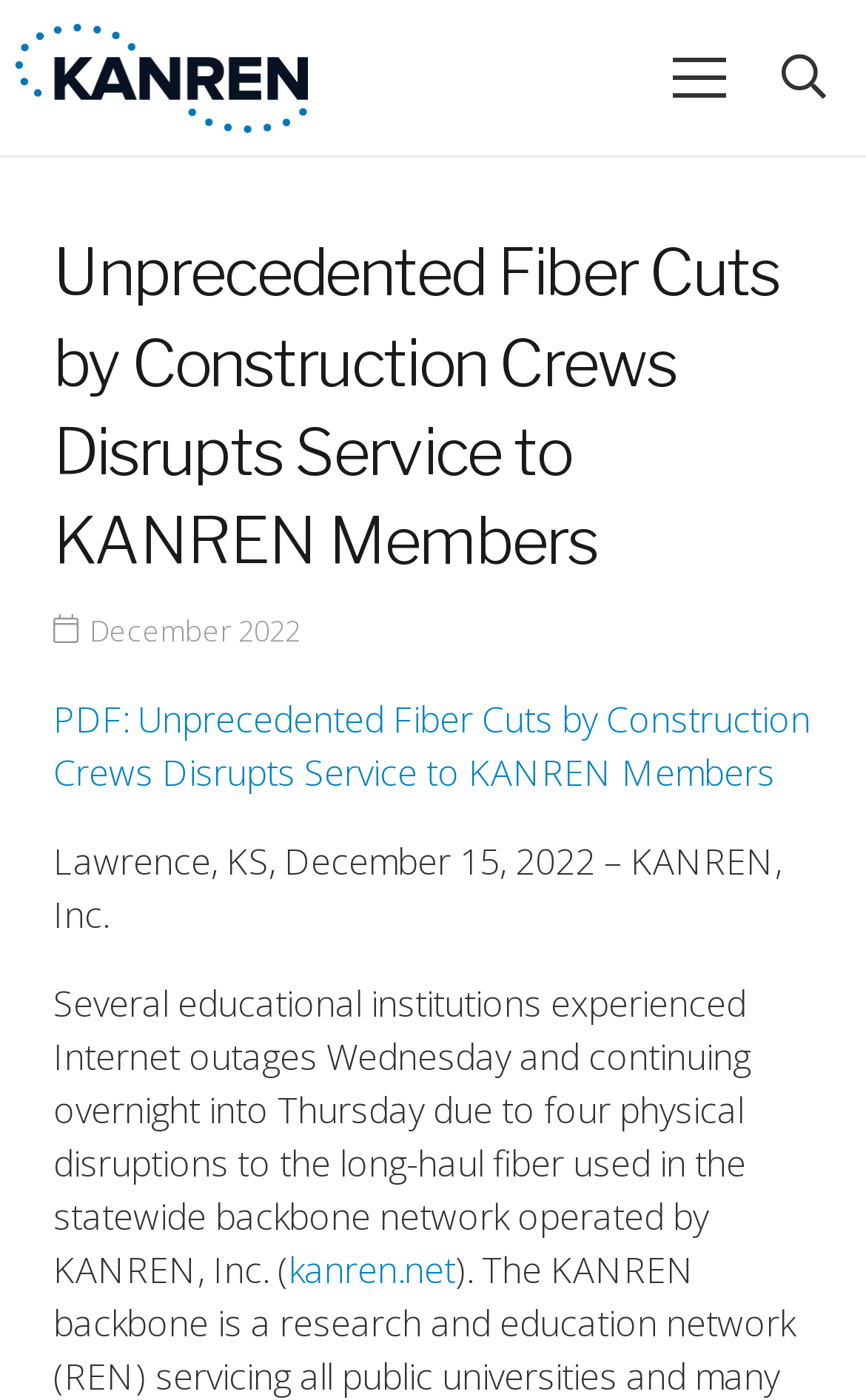Find and provide the bounding box coordinates for the UI element described here: "parent_node: About aria-label="Menu"". The coordinates should be given as four float numbers between 0 and 1: [left, top, right, bottom].

[0.745, 0.016, 0.872, 0.095]